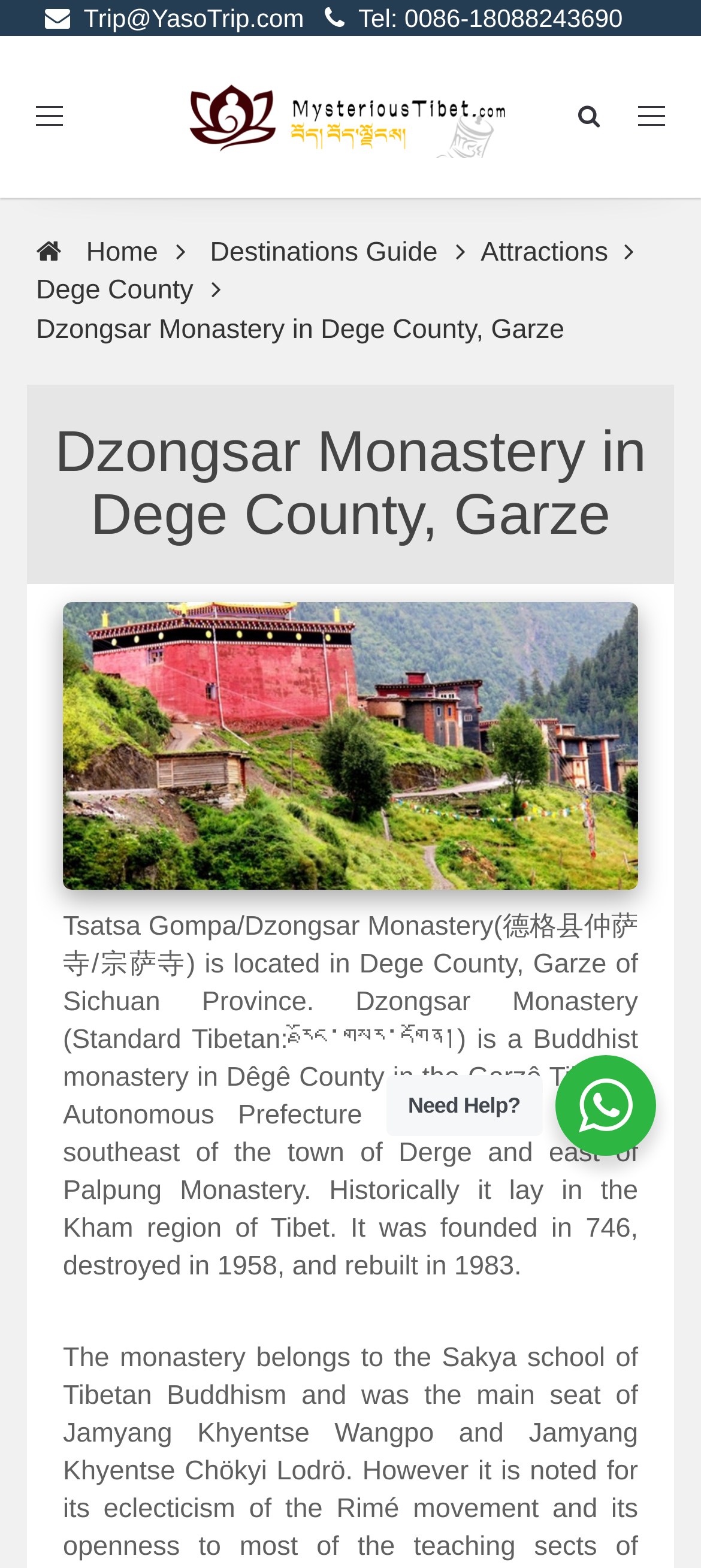What is the name of the monastery described on the webpage?
Refer to the screenshot and answer in one word or phrase.

Dzongsar Monastery